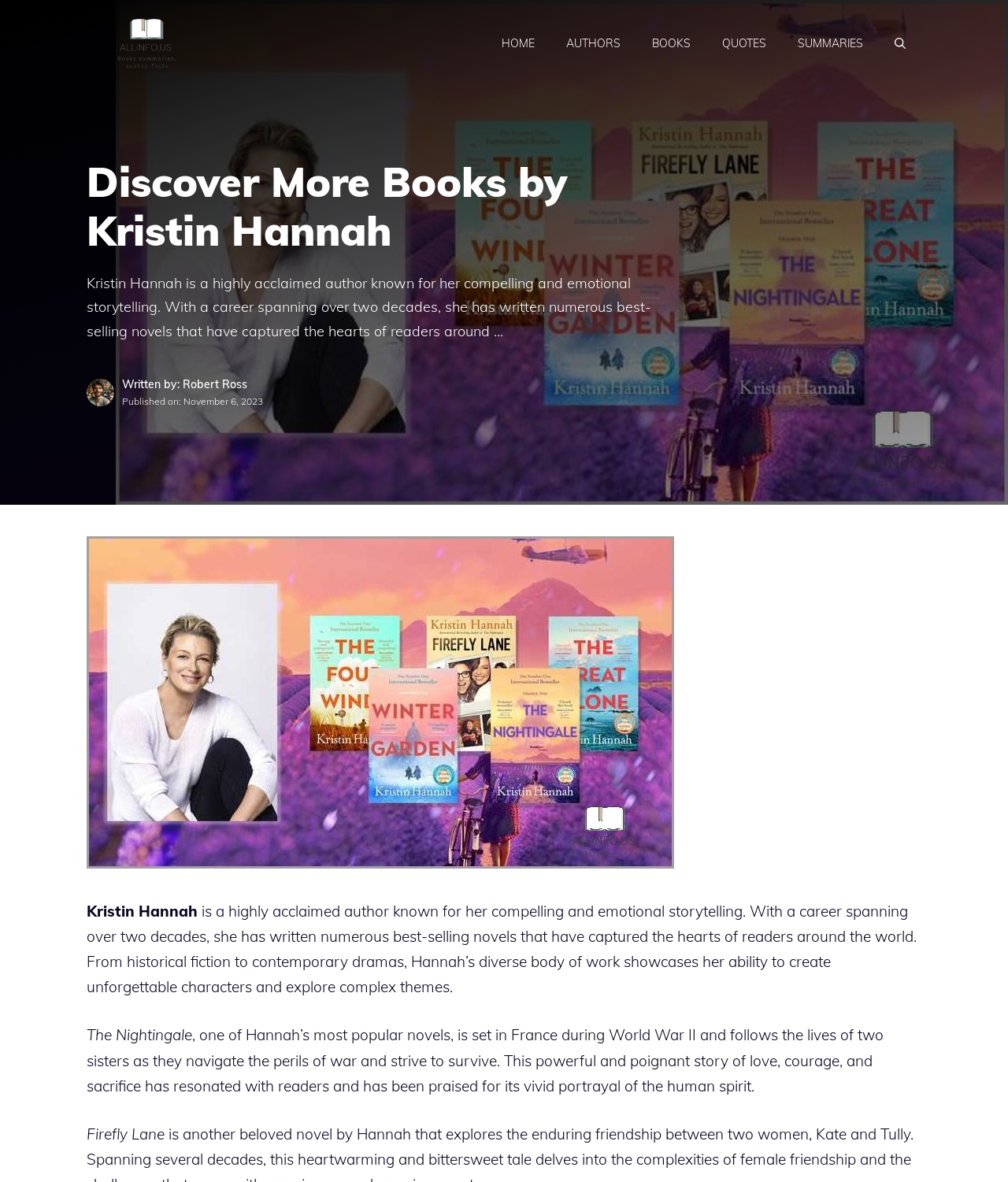Give a one-word or phrase response to the following question: What is the name of the novel set in France during World War II?

The Nightingale